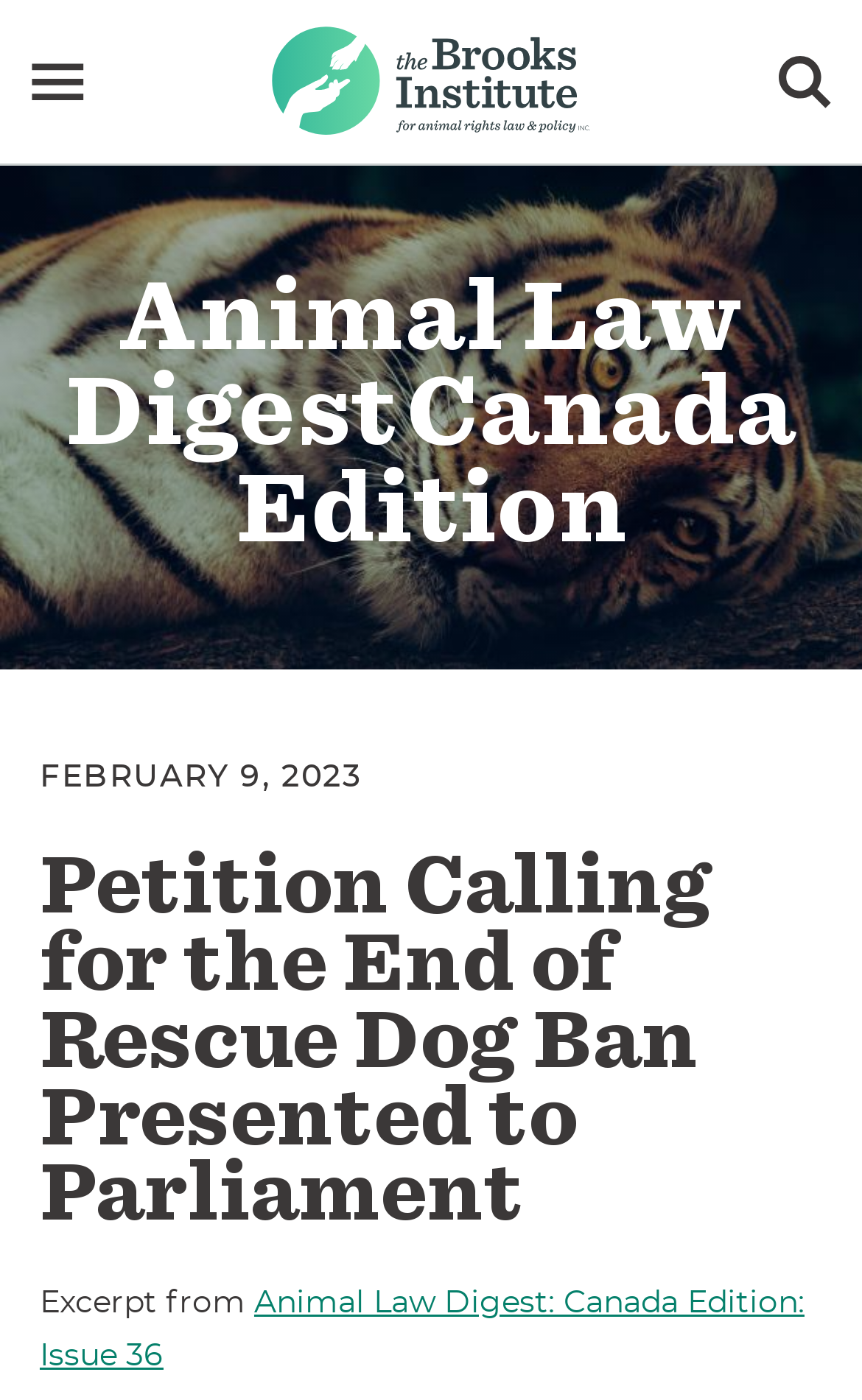What is the title of the current issue?
Use the screenshot to answer the question with a single word or phrase.

Petition Calling for the End of Rescue Dog Ban Presented to Parliament